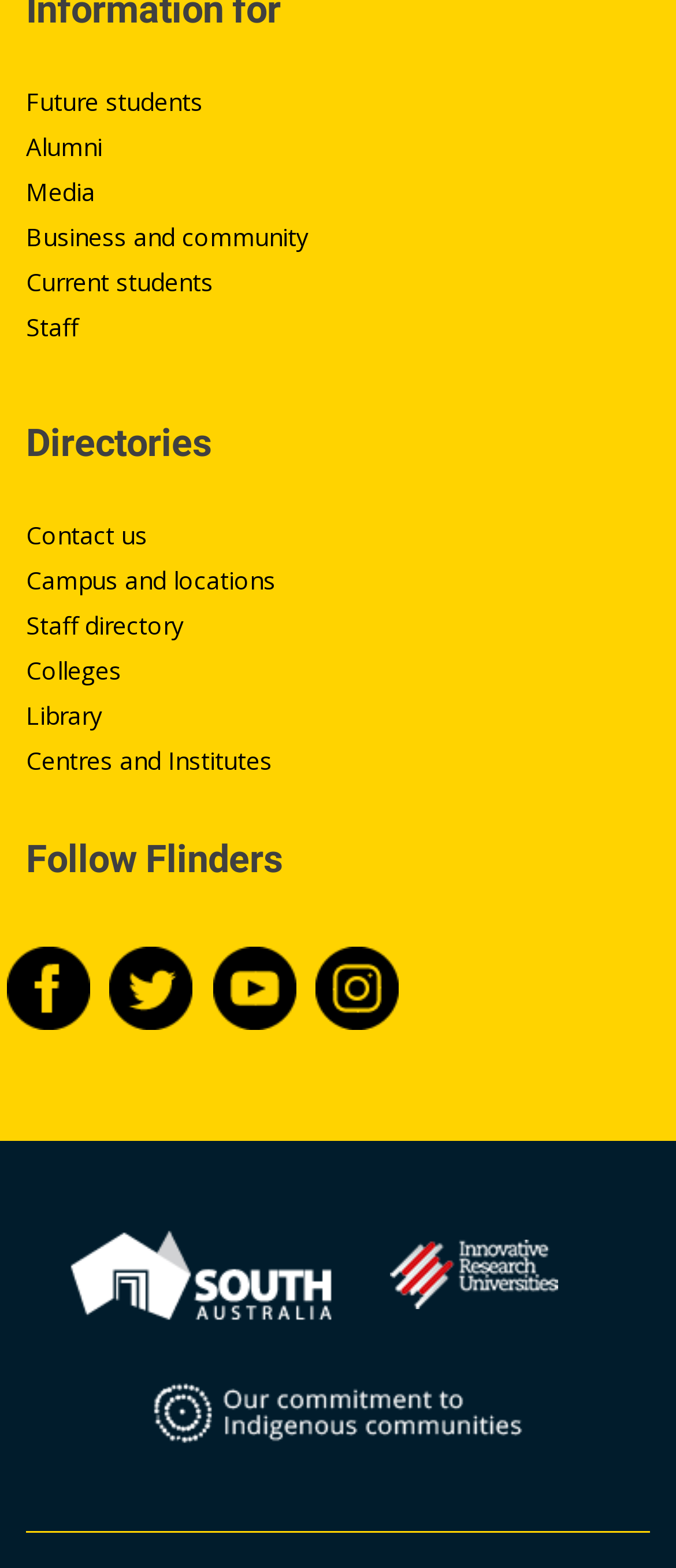Determine the bounding box coordinates of the clickable element to achieve the following action: 'Visit Alumni page'. Provide the coordinates as four float values between 0 and 1, formatted as [left, top, right, bottom].

[0.038, 0.082, 0.151, 0.103]